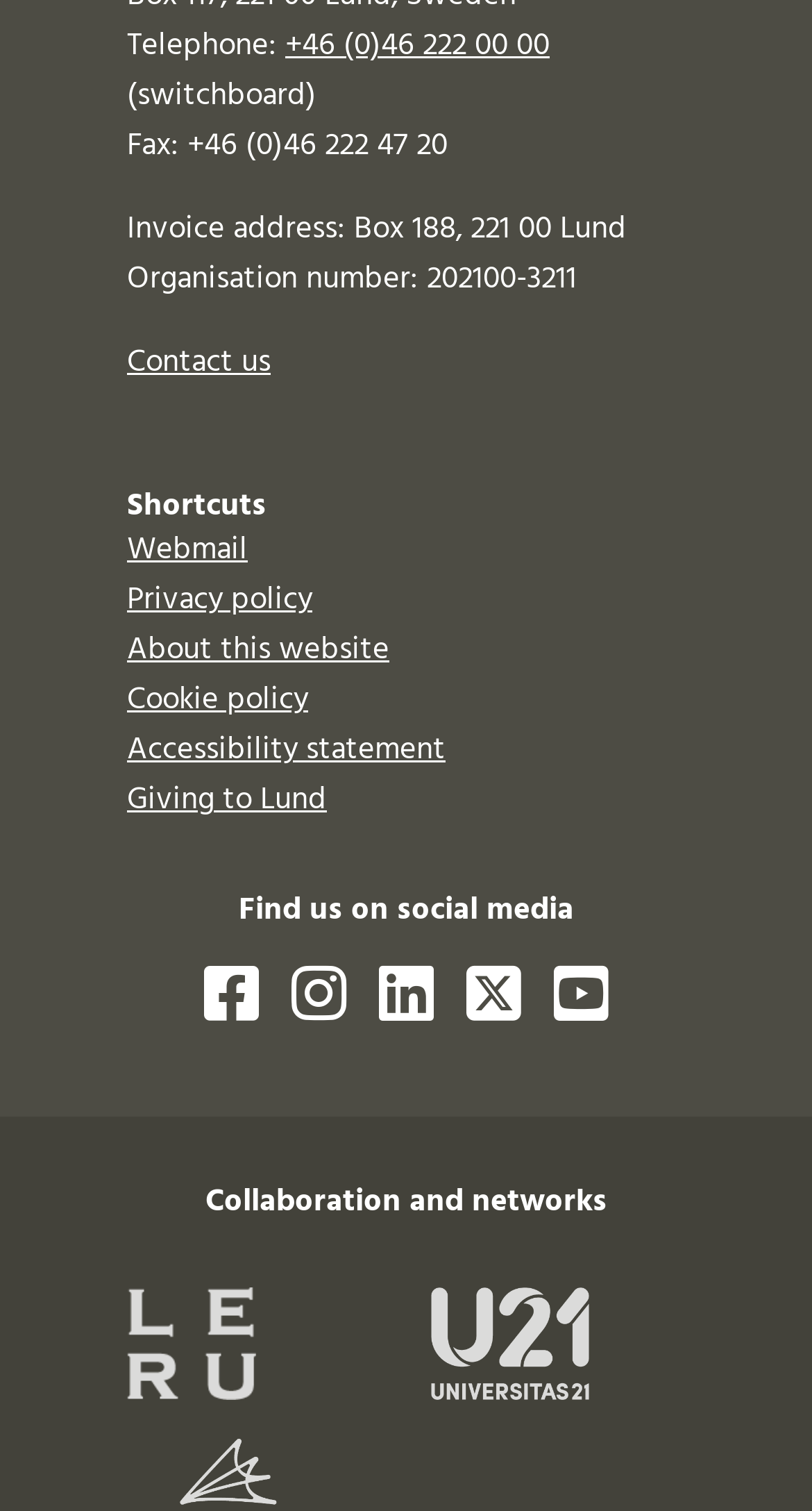Please find the bounding box coordinates of the clickable region needed to complete the following instruction: "Access webmail". The bounding box coordinates must consist of four float numbers between 0 and 1, i.e., [left, top, right, bottom].

[0.156, 0.348, 0.305, 0.381]